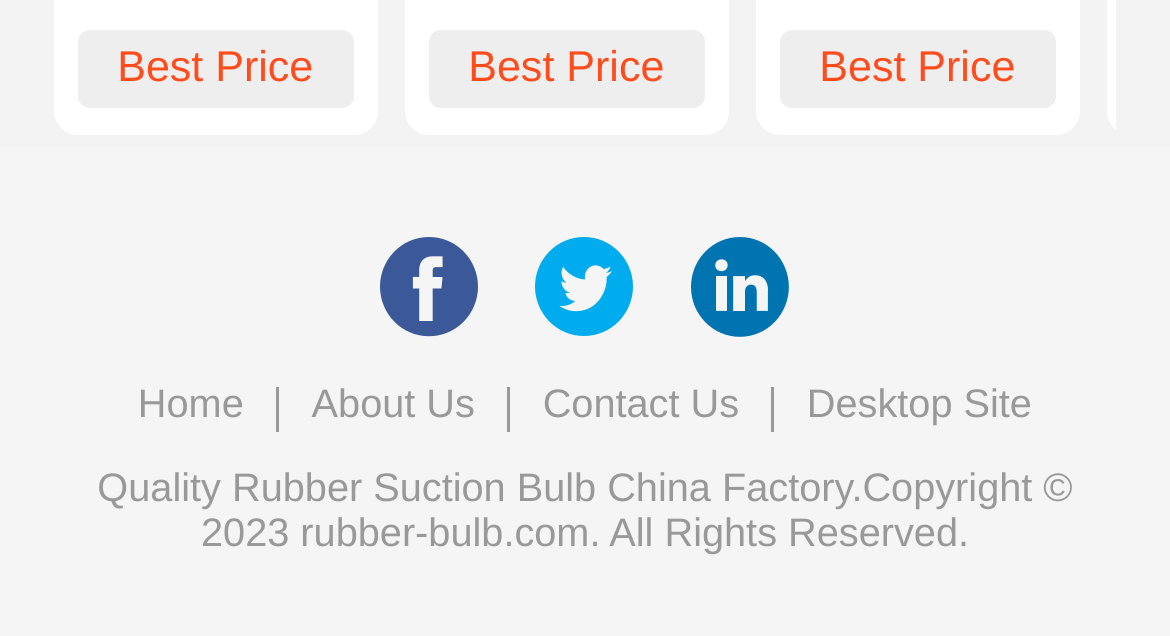How many navigation links are there?
Provide an in-depth and detailed answer to the question.

I counted the number of links in the navigation section, which are 'Home', 'About Us', 'Contact Us', and 'Desktop Site', so there are 4 navigation links.